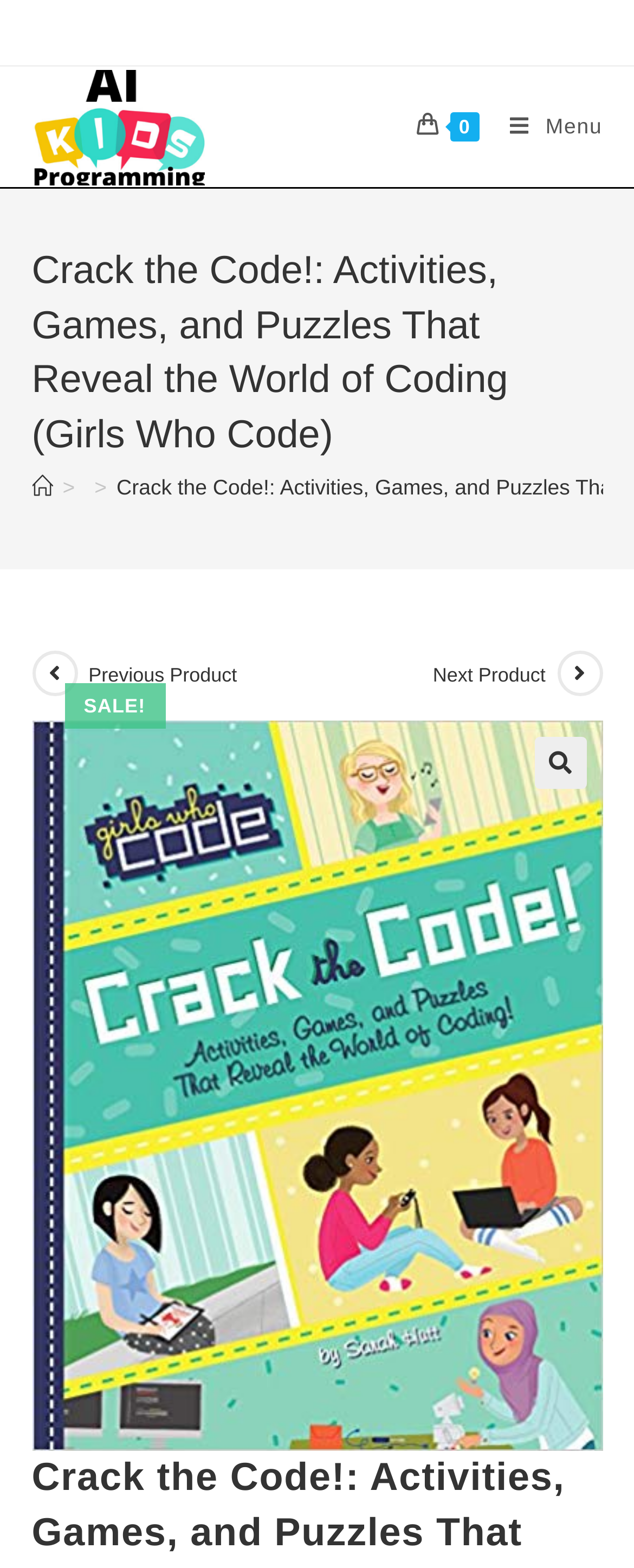What is the icon name of the search link?
Please provide a detailed answer to the question.

The search link contains an icon, which is represented by the Unicode character 'uf002' and is displayed as '🔍'. This icon is likely indicating a search function.